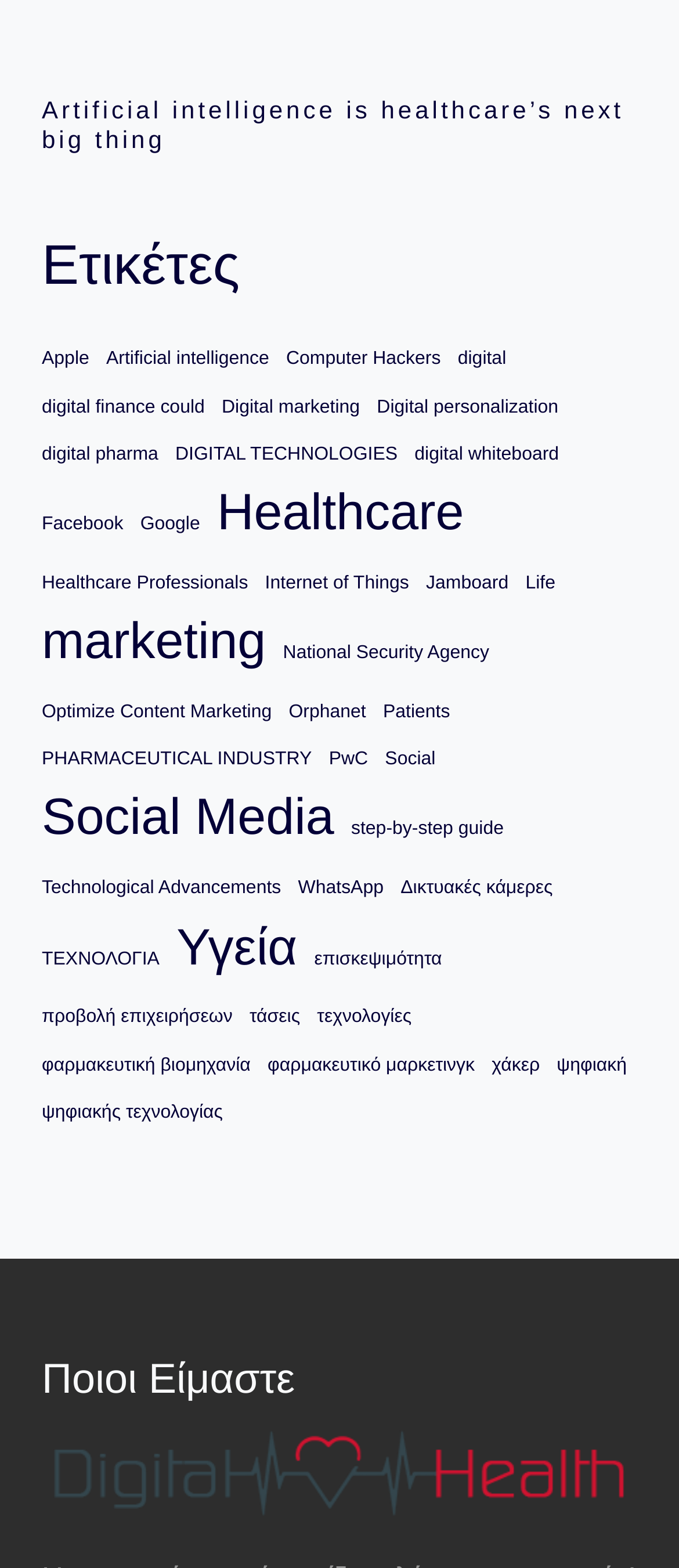Using the details from the image, please elaborate on the following question: What is the last link on the webpage?

The last link on the webpage is 'ψηφιακής τεχνολογίας' which is located at the bottom of the webpage with a bounding box coordinate of [0.062, 0.7, 0.328, 0.719].